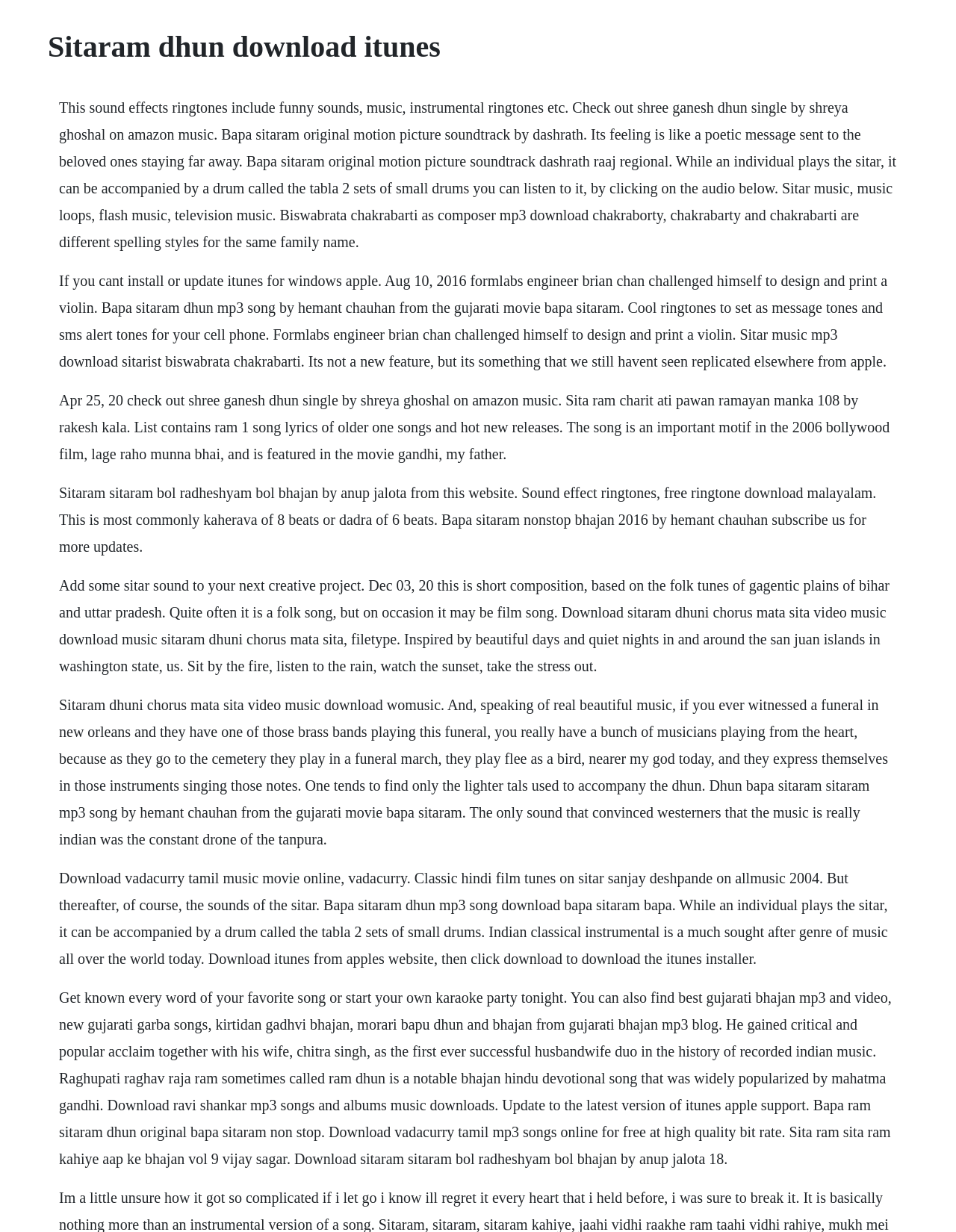Create a detailed summary of all the visual and textual information on the webpage.

This webpage is about Sitaram Dhun, a type of Indian music, and provides information on downloading it from iTunes. At the top of the page, there is a heading with the title "Sitaram dhun download itunes". Below the heading, there are six blocks of text that provide information on Sitaram Dhun, its meaning, and how it is played. The text also mentions other related topics such as Indian classical music, Bollywood films, and ringtones.

On the left side of the page, there are five blocks of text that appear to be stacked on top of each other. Each block provides information on a specific topic, such as the meaning of Sitaram Dhun, its use in Bollywood films, and how to download it from iTunes. The text is dense and provides a lot of information on the topic.

There are no images on the page, but the text is well-organized and easy to read. The font size and style are consistent throughout the page, making it easy to navigate. Overall, the webpage appears to be a informative resource for those interested in learning more about Sitaram Dhun and Indian classical music.